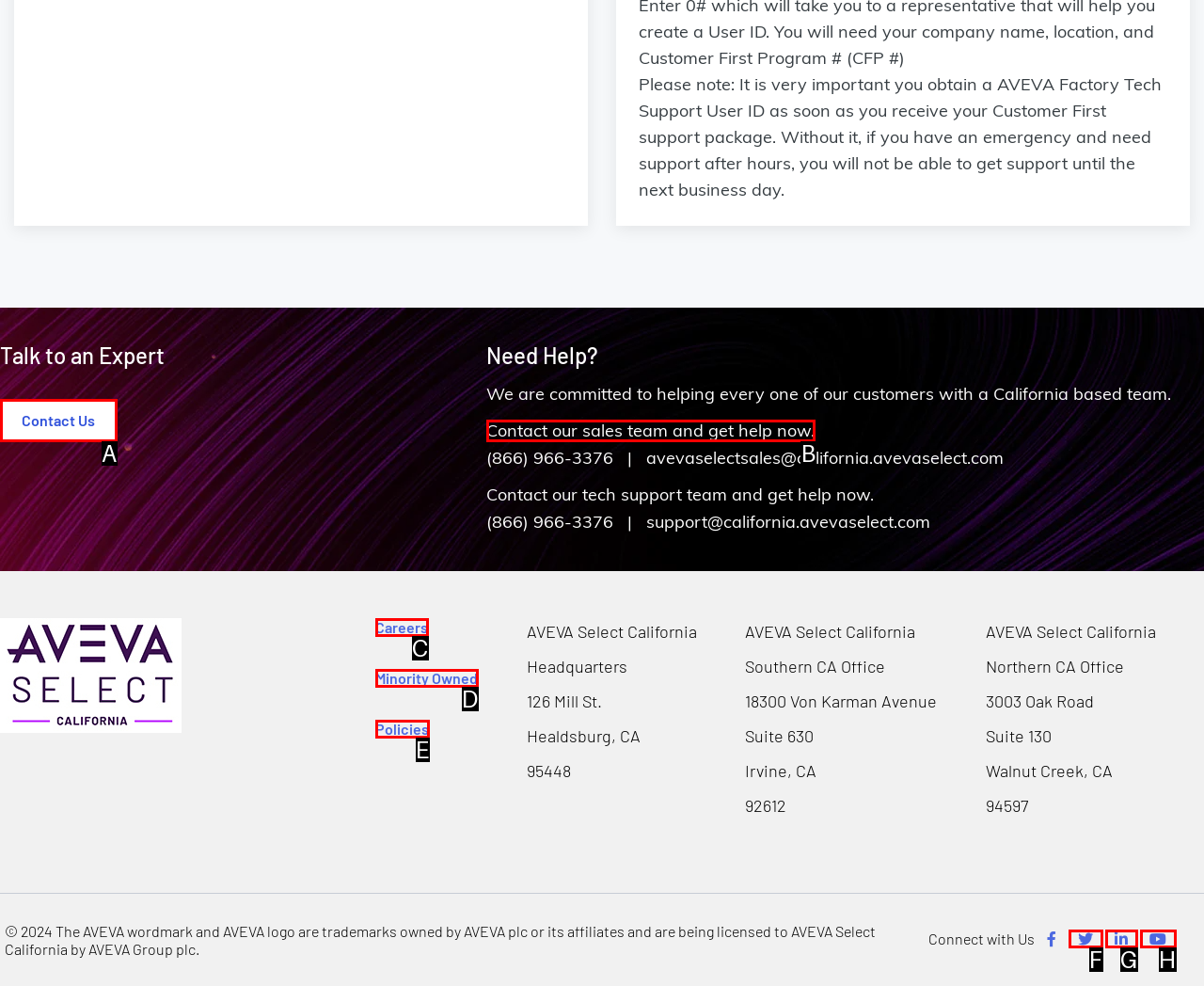Tell me which option I should click to complete the following task: Get help from sales team Answer with the option's letter from the given choices directly.

B